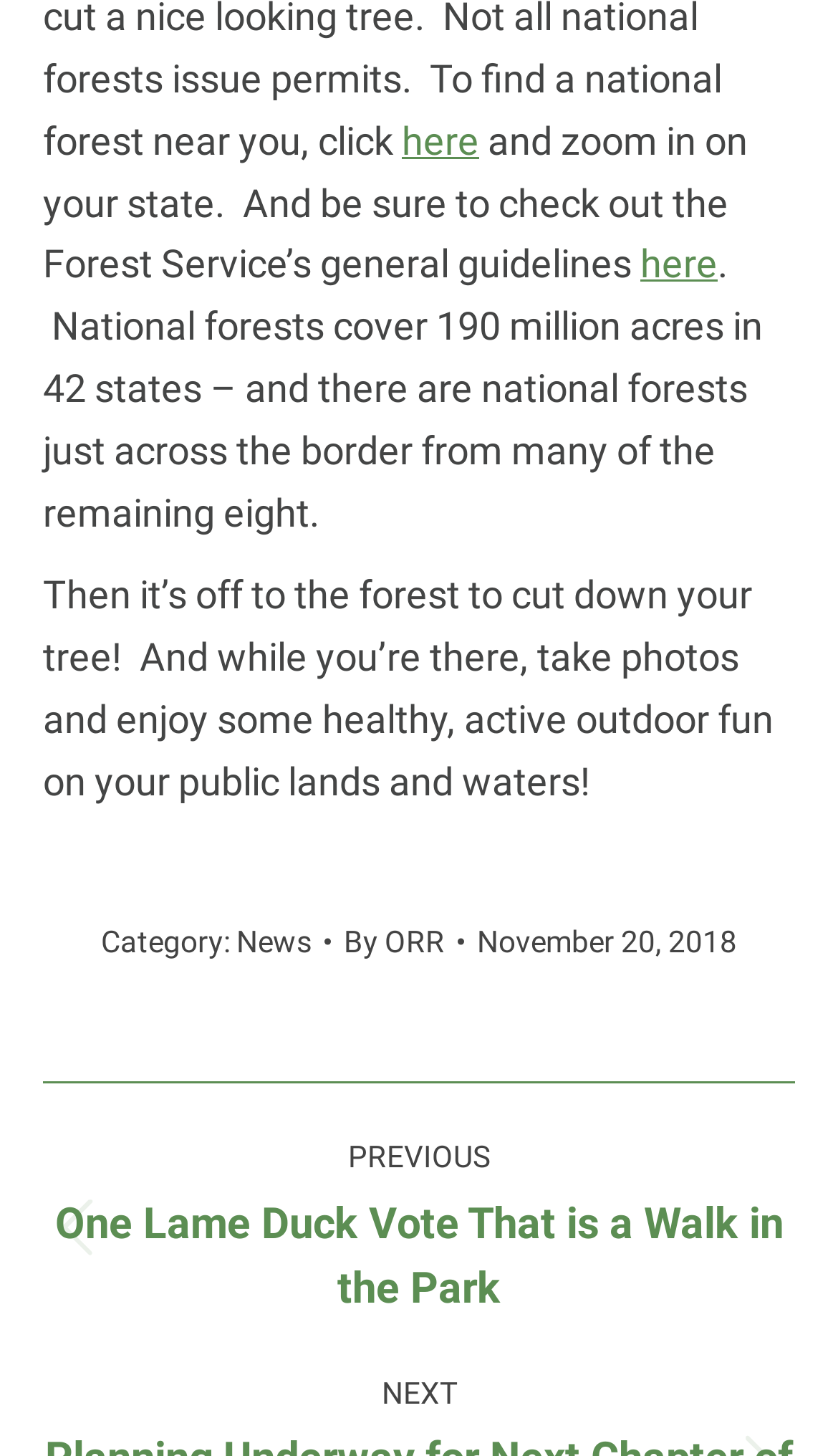Given the element description "November 20, 2018" in the screenshot, predict the bounding box coordinates of that UI element.

[0.569, 0.633, 0.879, 0.662]